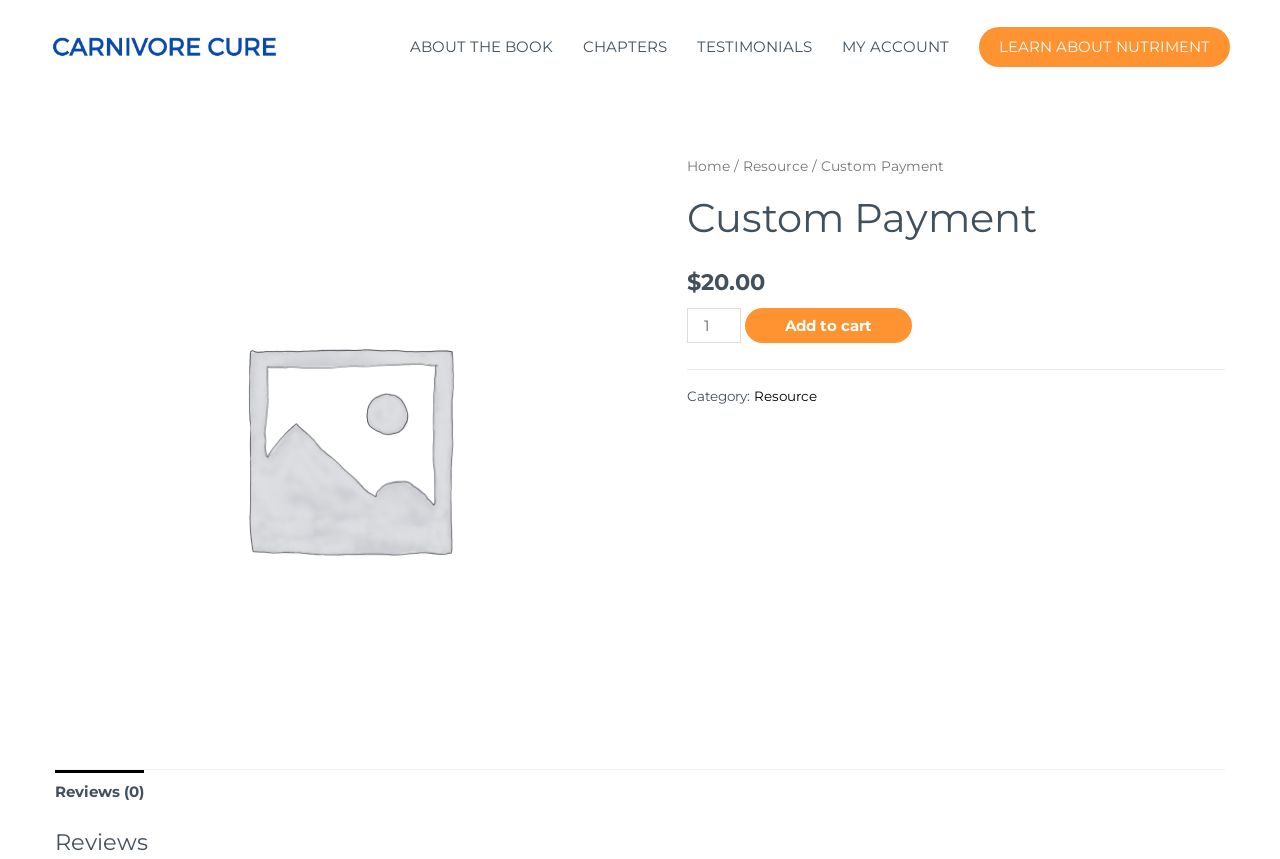Pinpoint the bounding box coordinates of the area that should be clicked to complete the following instruction: "Navigate to the ABOUT THE BOOK page". The coordinates must be given as four float numbers between 0 and 1, i.e., [left, top, right, bottom].

[0.309, 0.02, 0.444, 0.09]